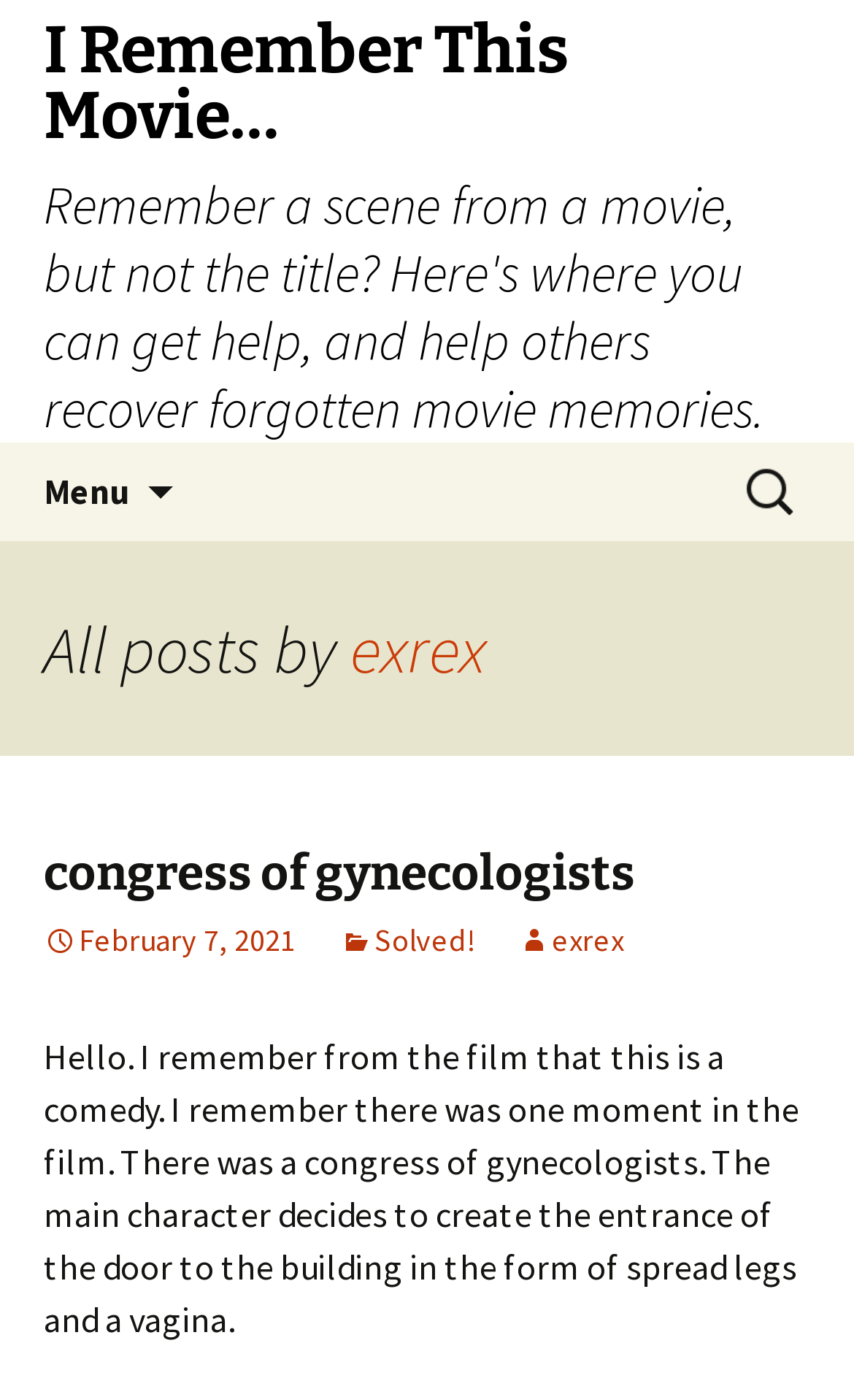What is the purpose of this website?
Please provide a comprehensive answer based on the contents of the image.

Based on the webpage's description and content, it appears that the website is designed to help users remember movie titles by describing scenes or plots. The website provides a platform for users to share their memories and get help from others.